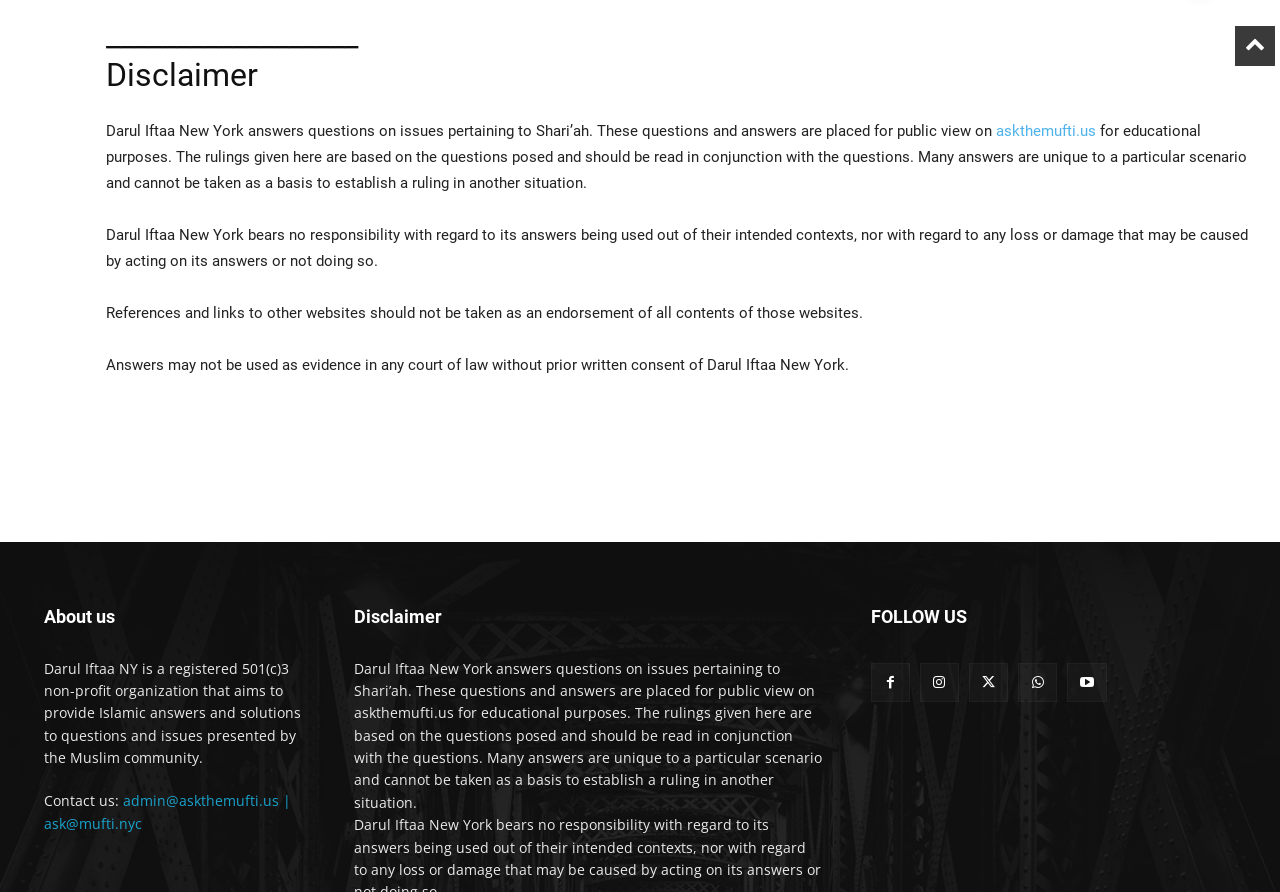What is the contact information for Darul Iftaa New York?
Look at the image and respond with a one-word or short-phrase answer.

admin@askthemufti.us | ask@mufti.nyc